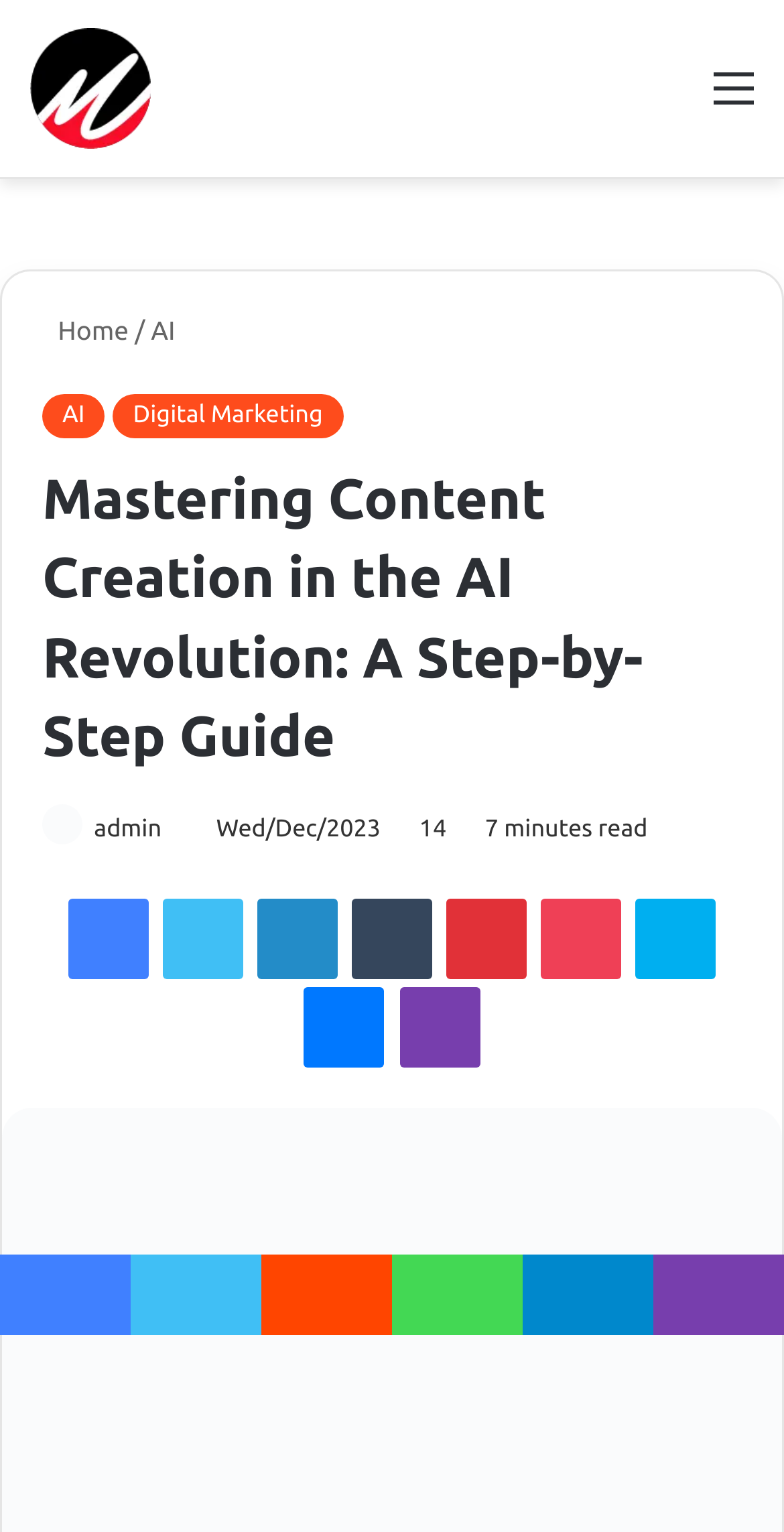What is the name of the author?
Please answer the question with a detailed response using the information from the screenshot.

I looked at the webpage and found the text 'Photo of admin' below the article title, which suggests that the author's name is 'admin'.